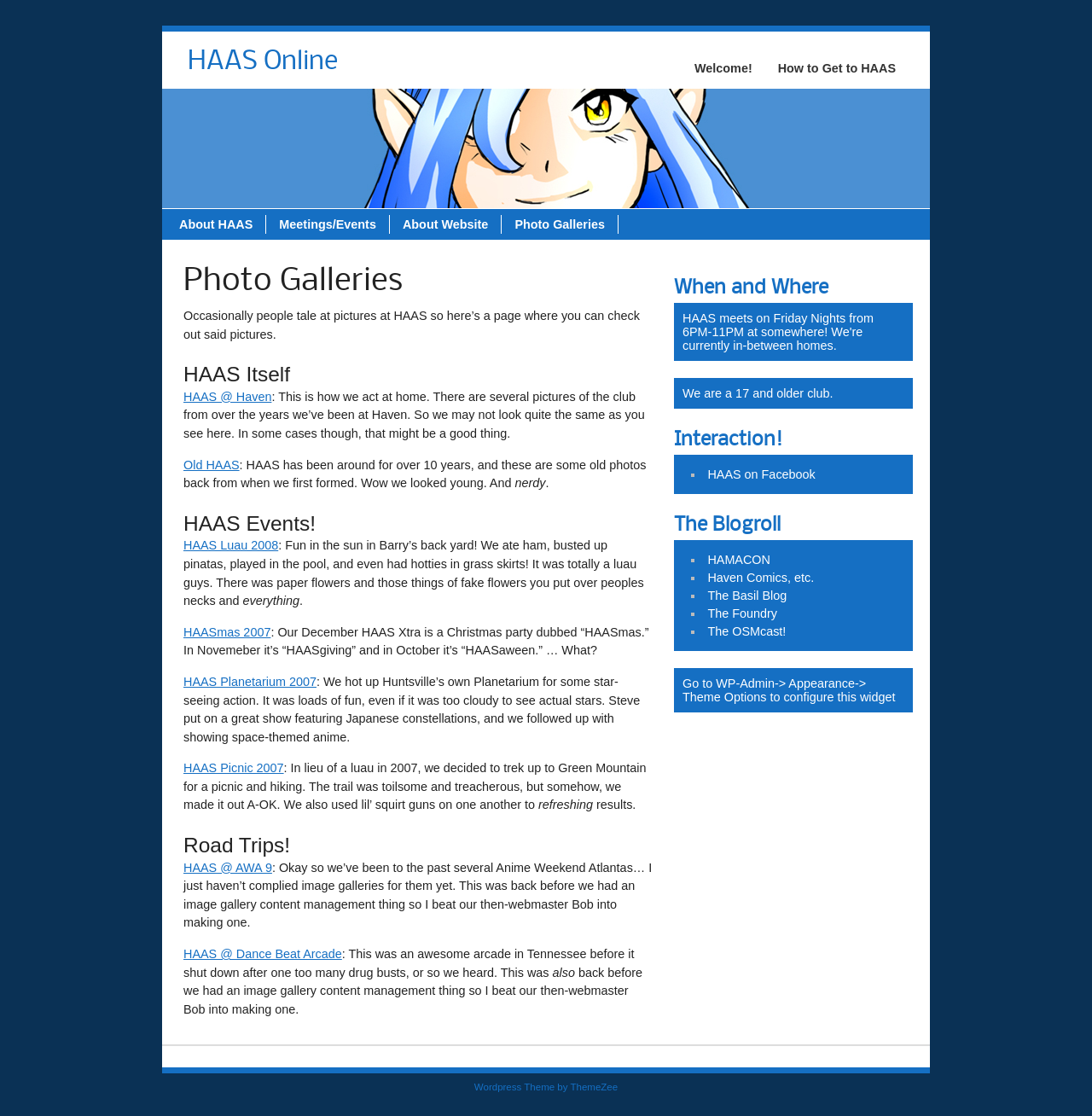How many photo galleries are available?
From the screenshot, provide a brief answer in one word or phrase.

Several